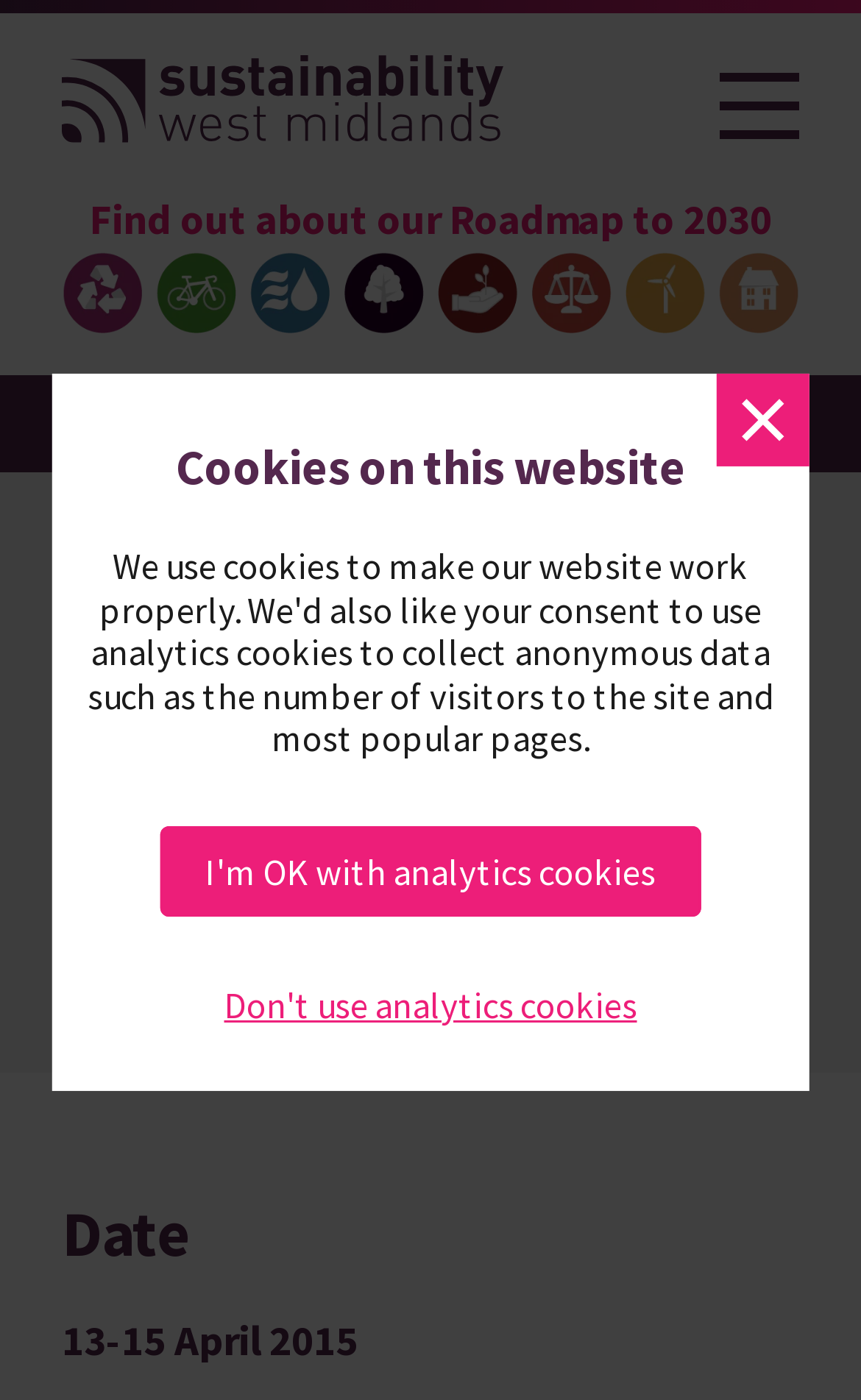Please locate the bounding box coordinates of the element that should be clicked to complete the given instruction: "View the event details".

[0.238, 0.287, 0.359, 0.318]